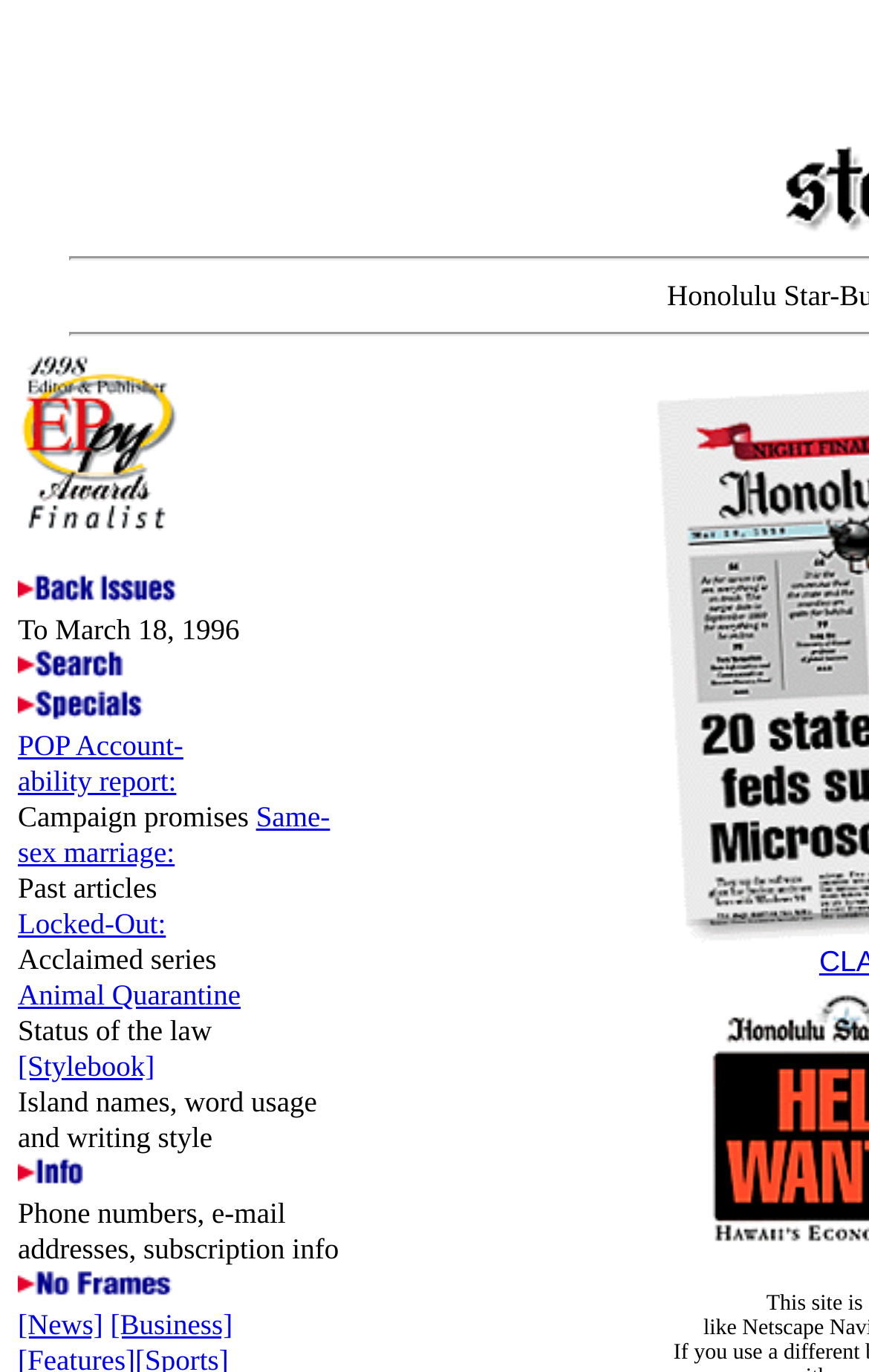Specify the bounding box coordinates of the region I need to click to perform the following instruction: "Access the news section". The coordinates must be four float numbers in the range of 0 to 1, i.e., [left, top, right, bottom].

[0.021, 0.953, 0.119, 0.977]